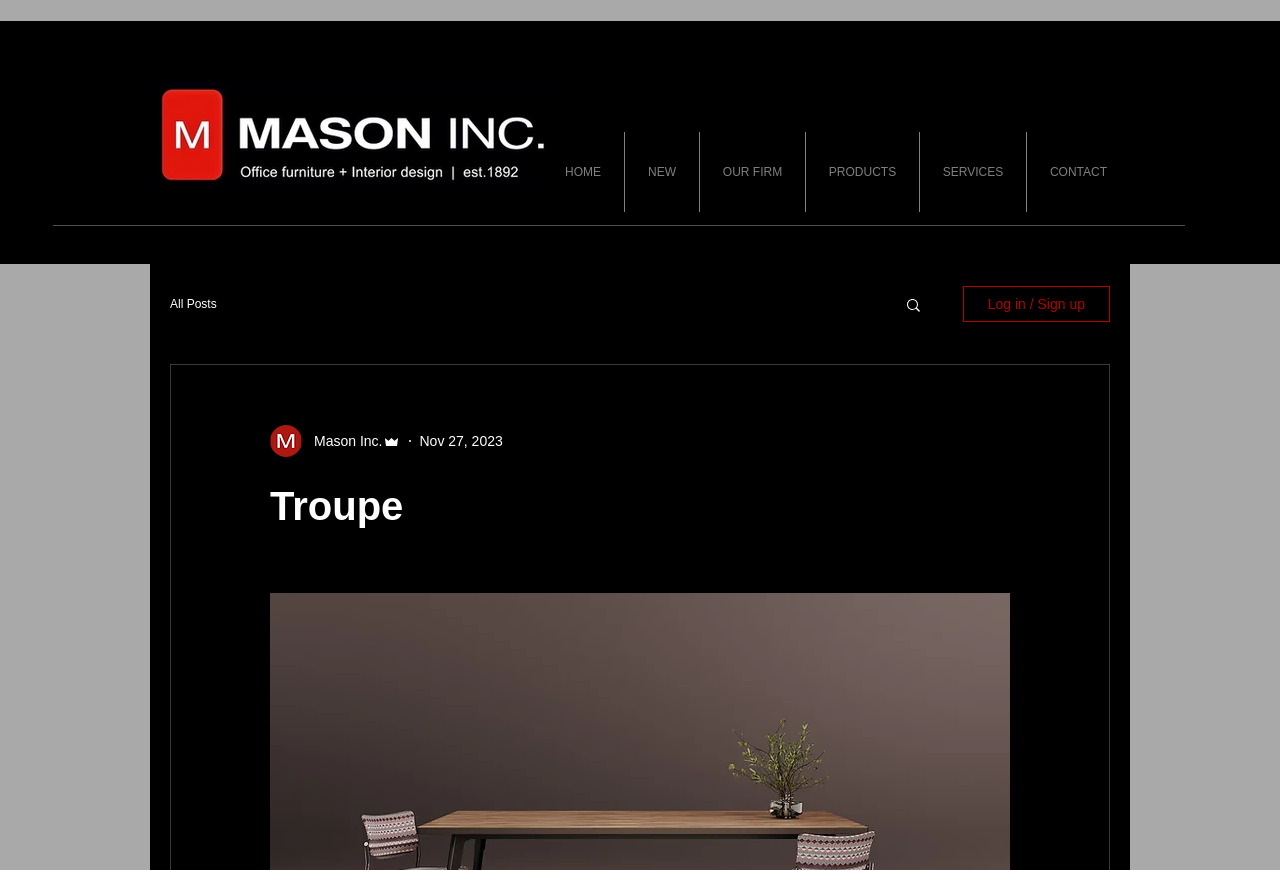Identify the coordinates of the bounding box for the element described below: "HOME". Return the coordinates as four float numbers between 0 and 1: [left, top, right, bottom].

[0.423, 0.152, 0.488, 0.244]